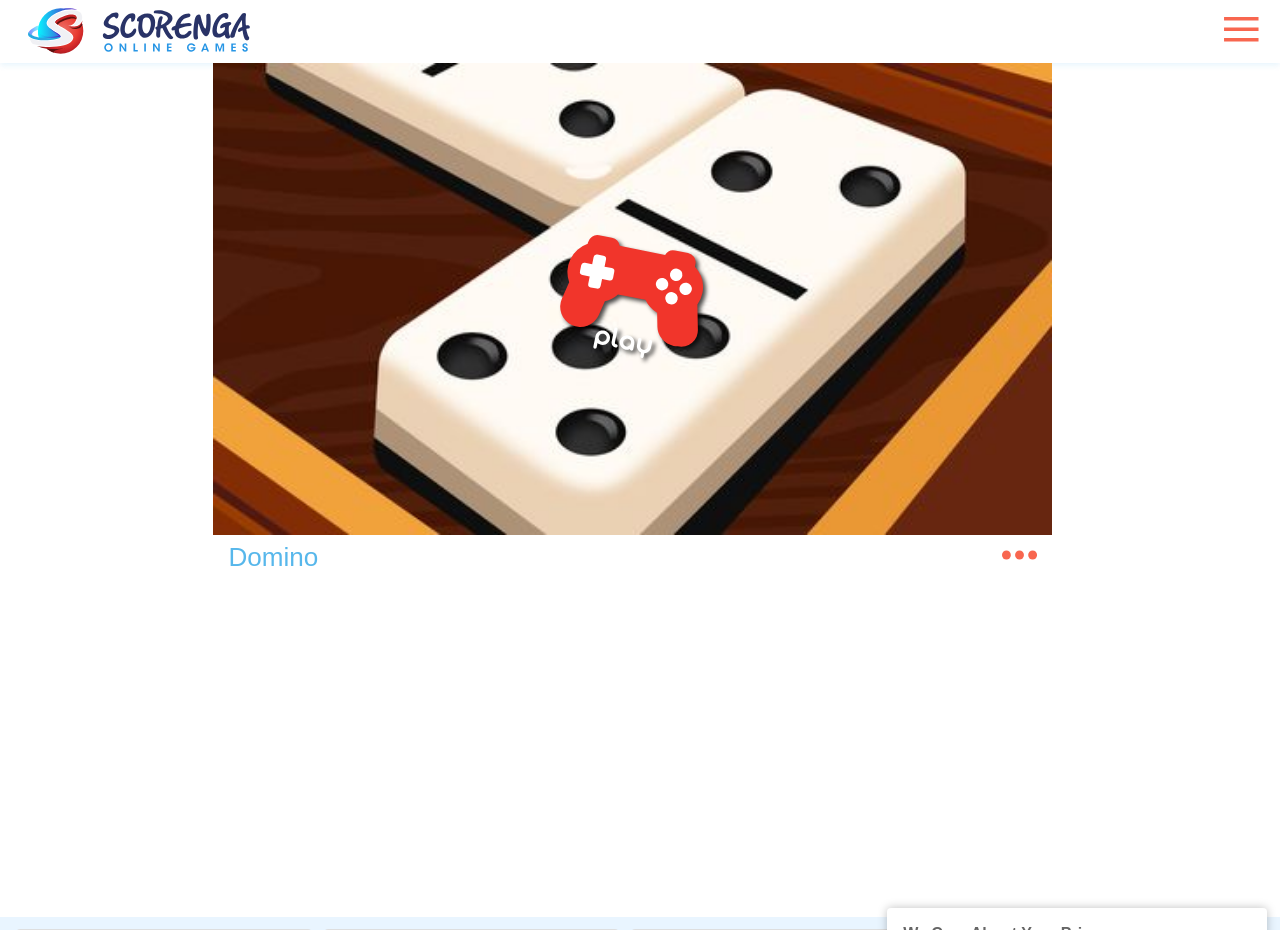Are there any links on the top-left corner of the webpage?
Please use the visual content to give a single word or phrase answer.

Yes